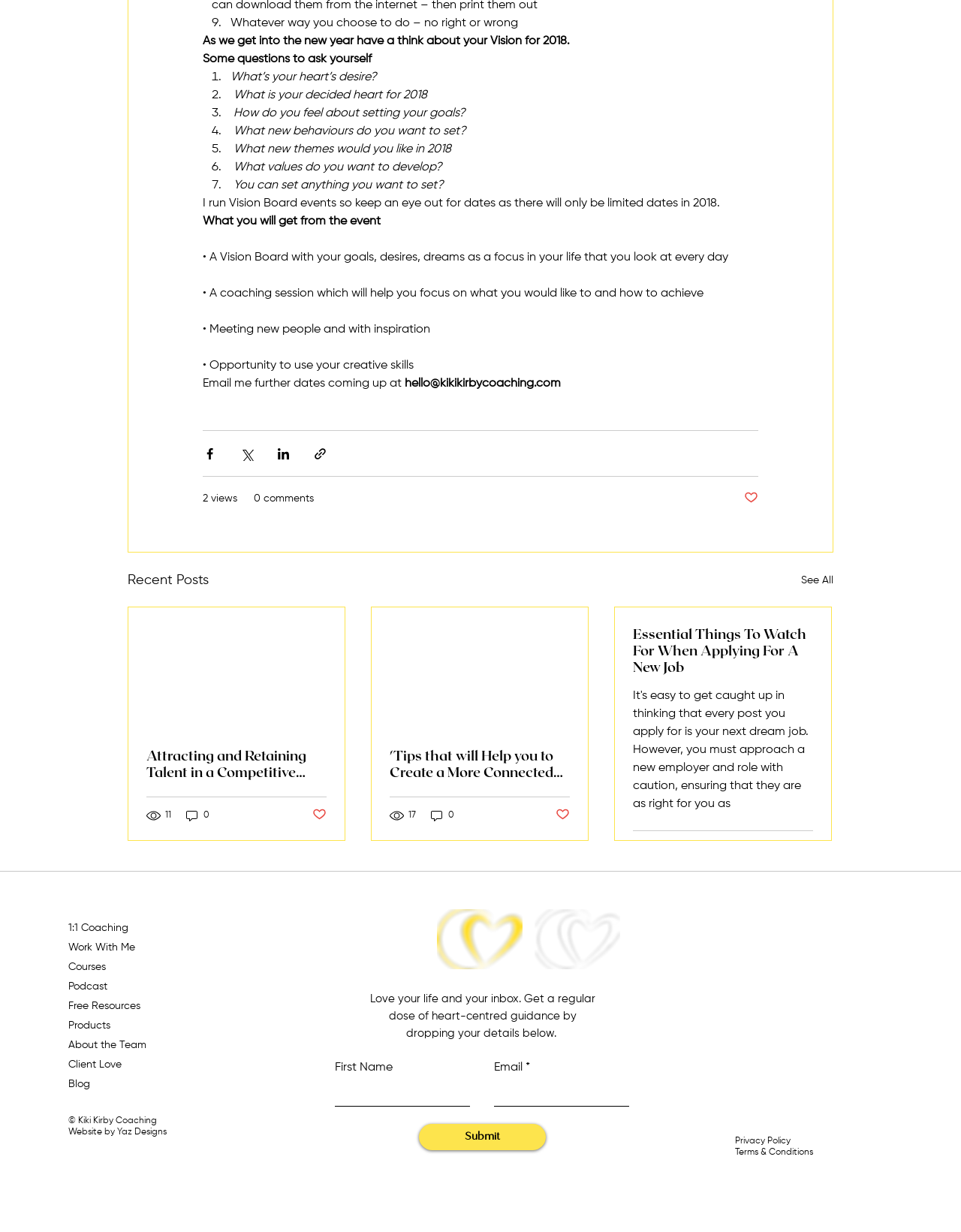Bounding box coordinates are specified in the format (top-left x, top-left y, bottom-right x, bottom-right y). All values are floating point numbers bounded between 0 and 1. Please provide the bounding box coordinate of the region this sentence describes: Free Resources

[0.071, 0.809, 0.282, 0.824]